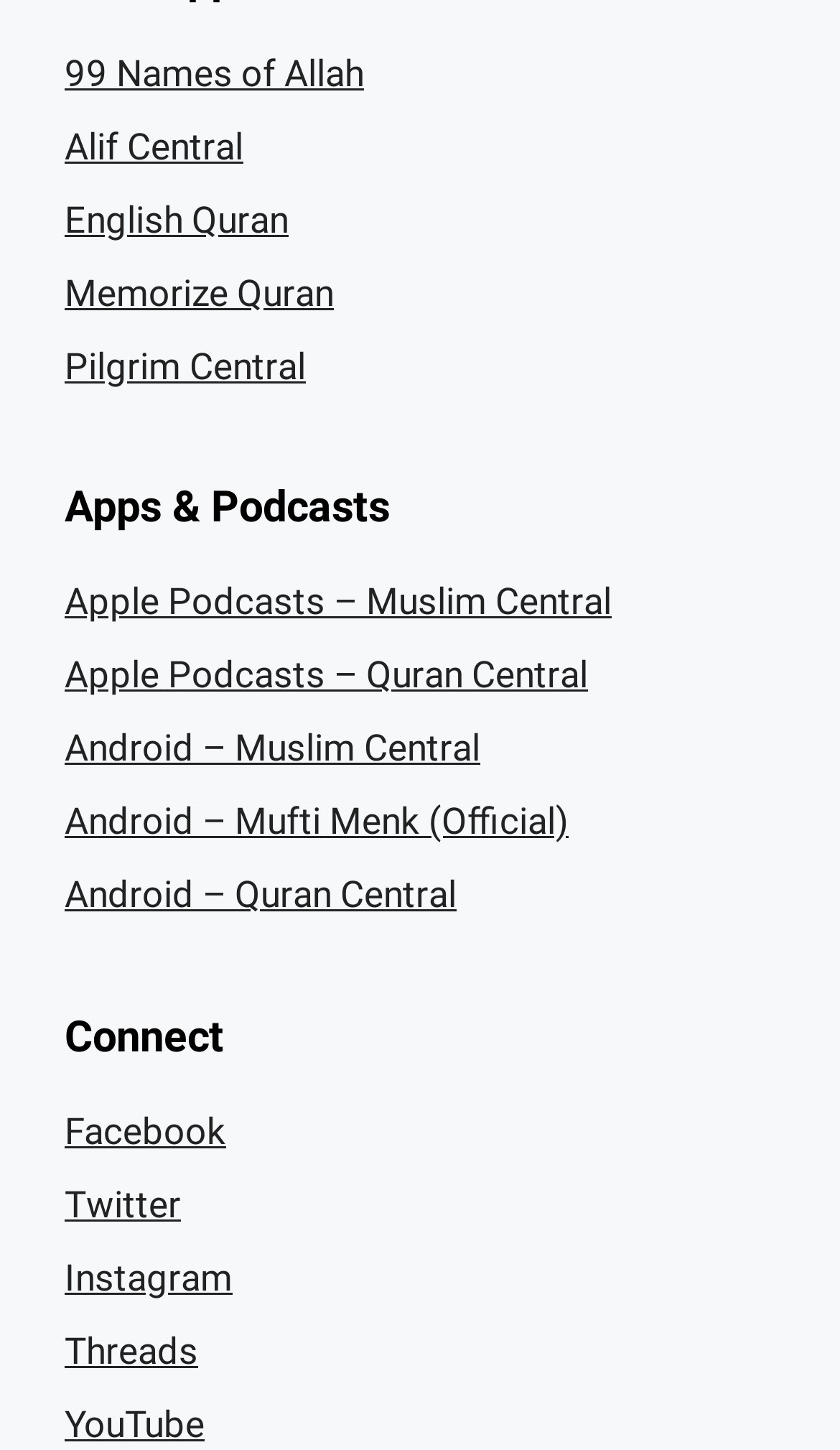Please provide the bounding box coordinates for the element that needs to be clicked to perform the following instruction: "Connect with Facebook". The coordinates should be given as four float numbers between 0 and 1, i.e., [left, top, right, bottom].

[0.077, 0.765, 0.269, 0.794]